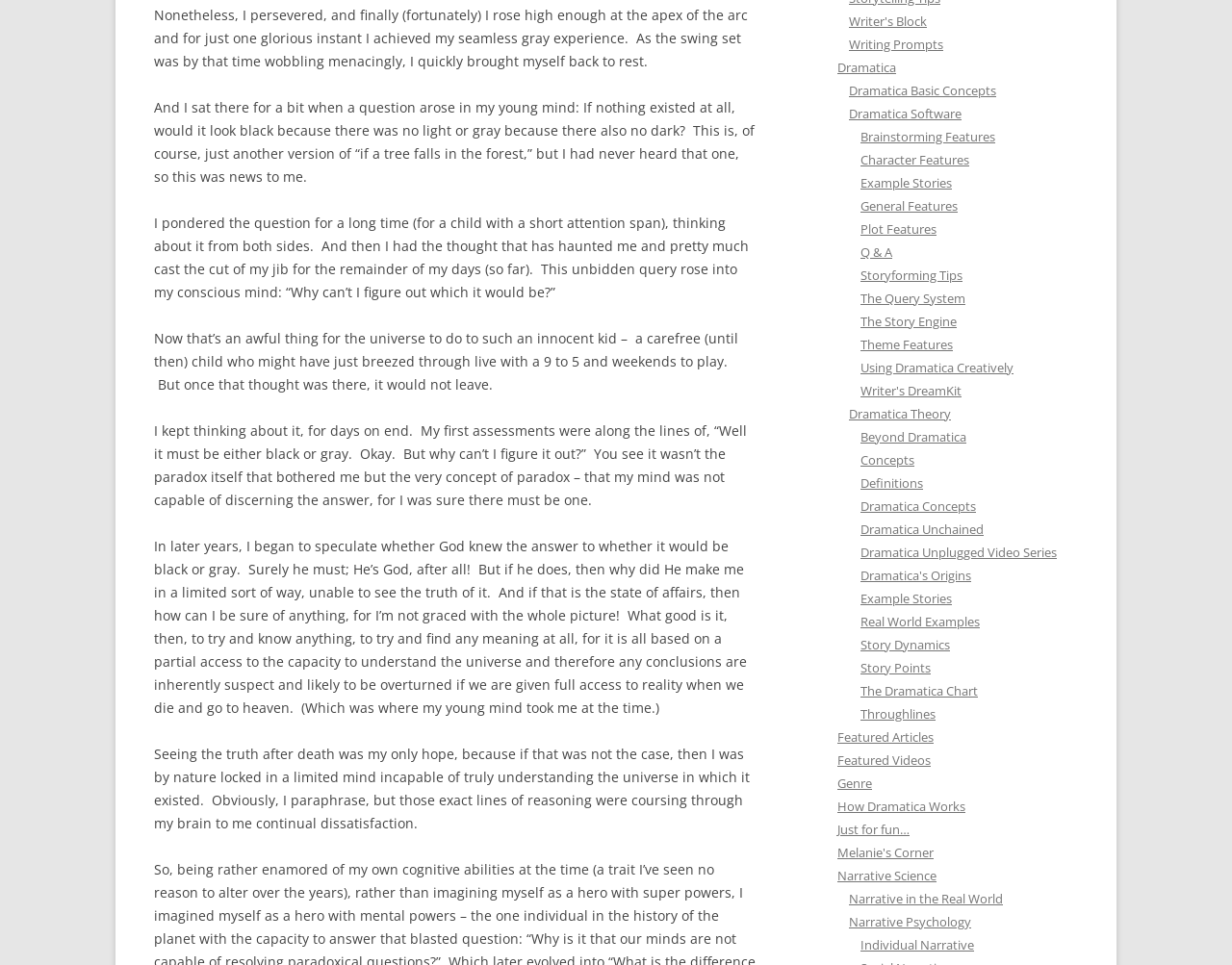What is the main topic of the webpage?
Respond with a short answer, either a single word or a phrase, based on the image.

Dramatica